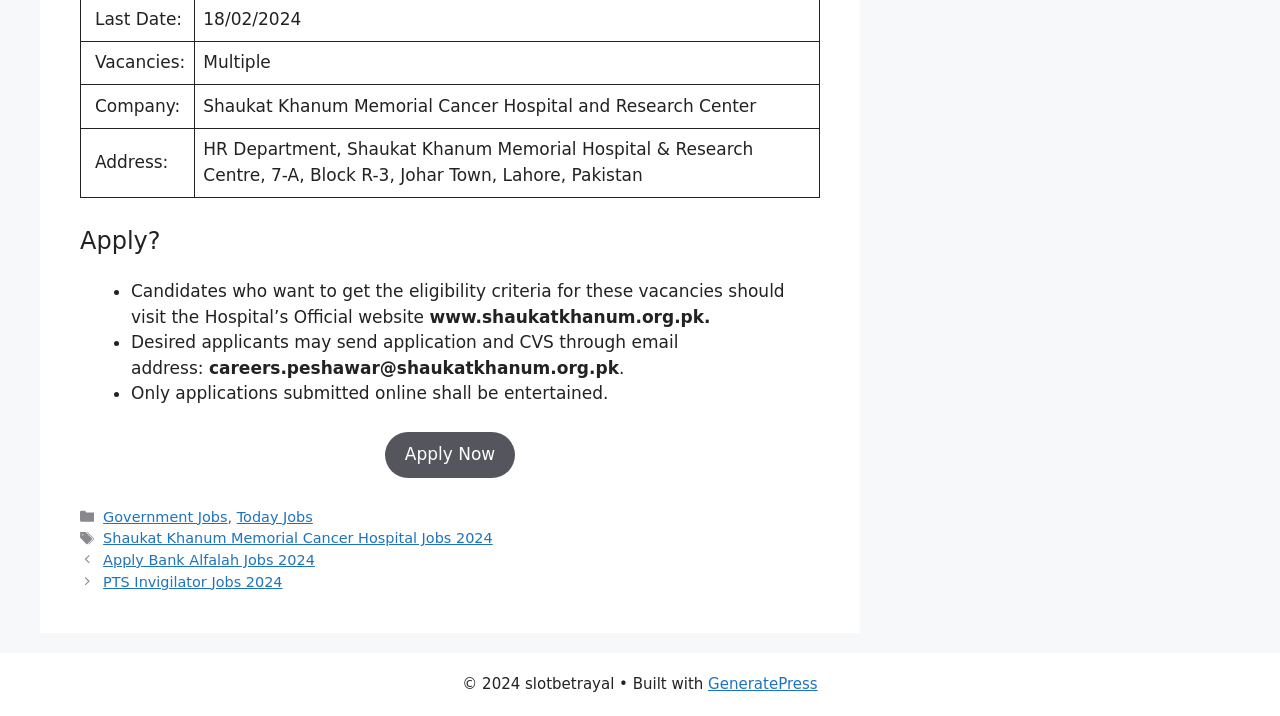Answer the question in a single word or phrase:
What is the button text to apply for the job?

Apply Now